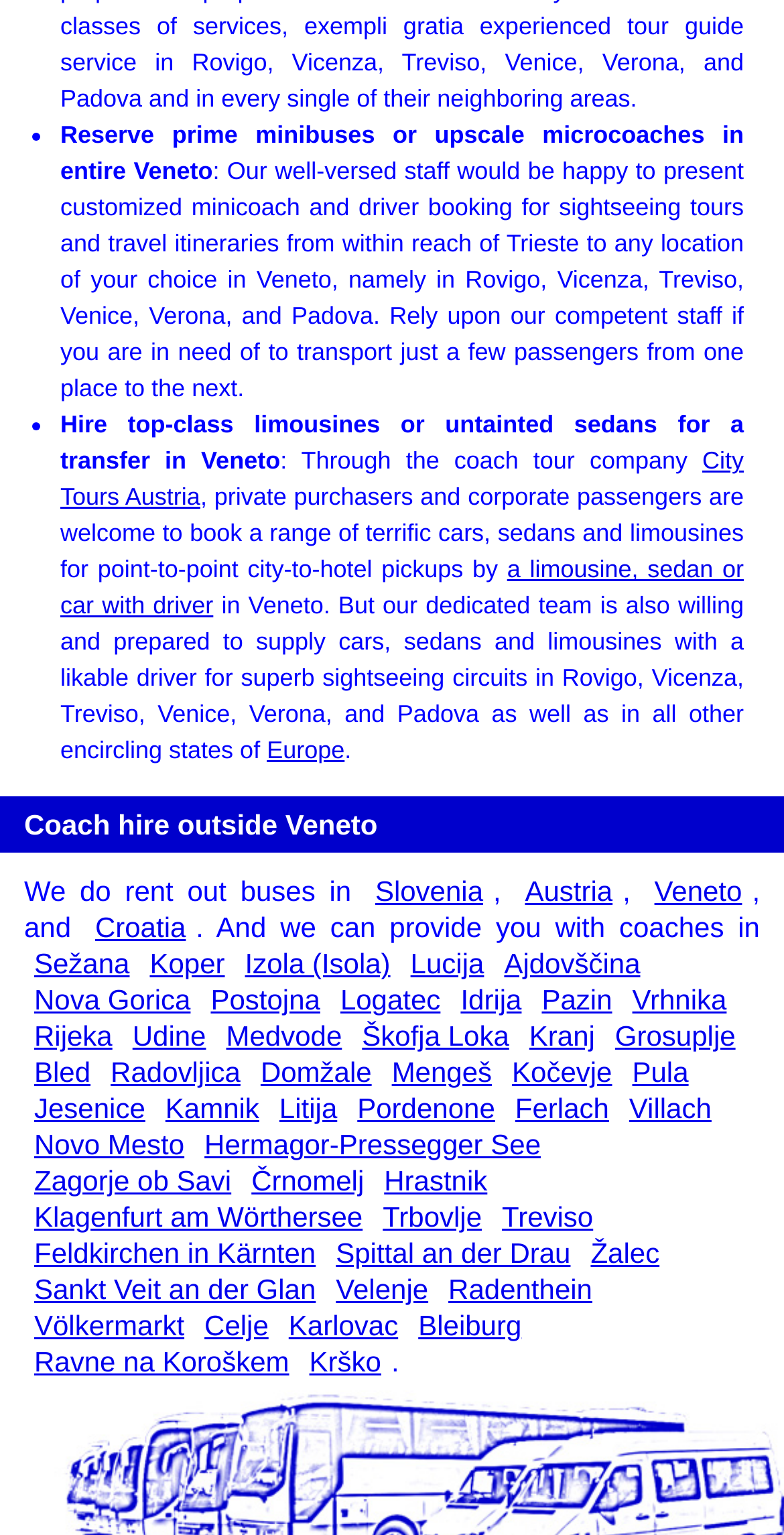Please reply with a single word or brief phrase to the question: 
What is the main service offered by this company?

Coach hire and limousine services